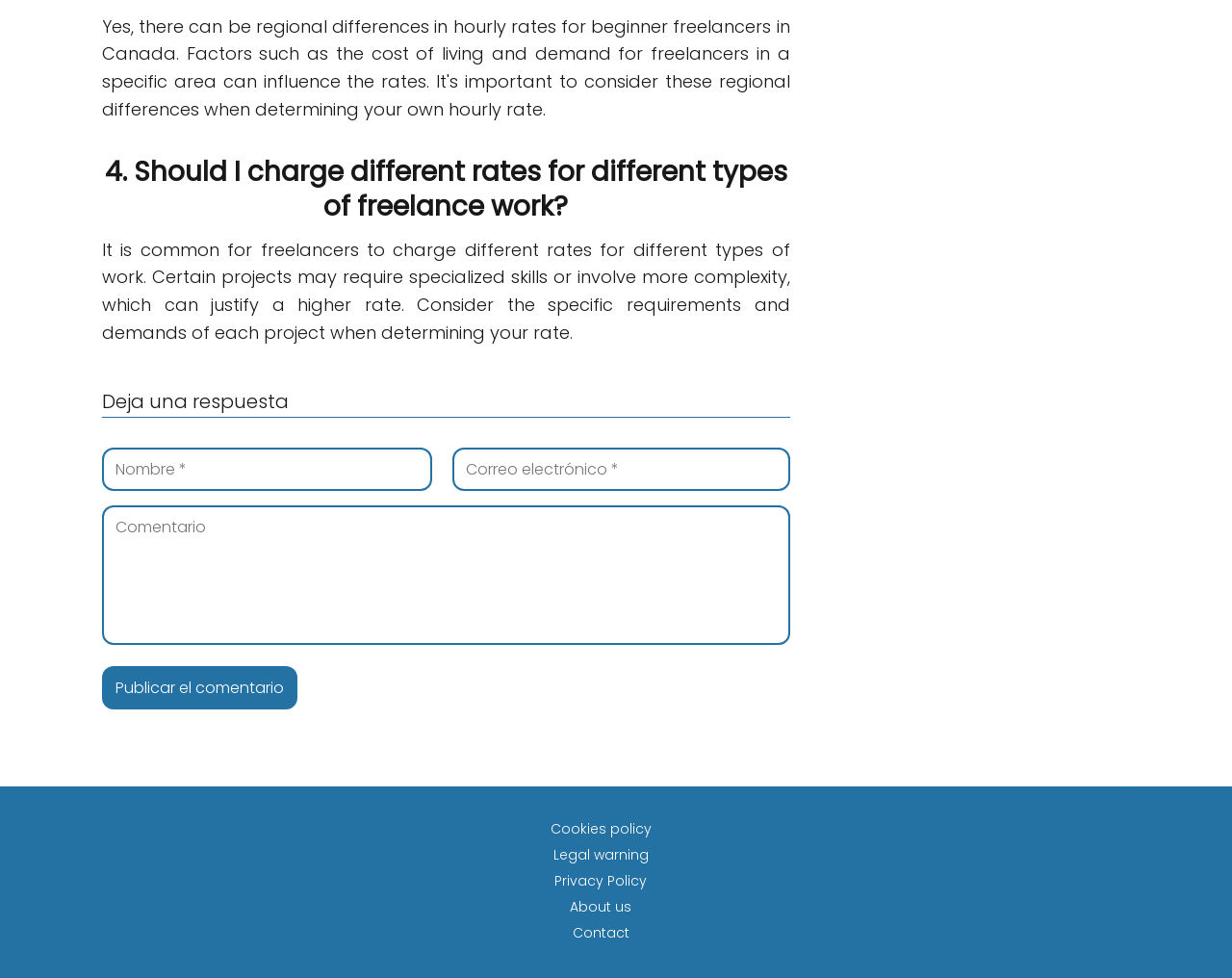How many links are at the bottom of the page?
Based on the screenshot, provide your answer in one word or phrase.

5